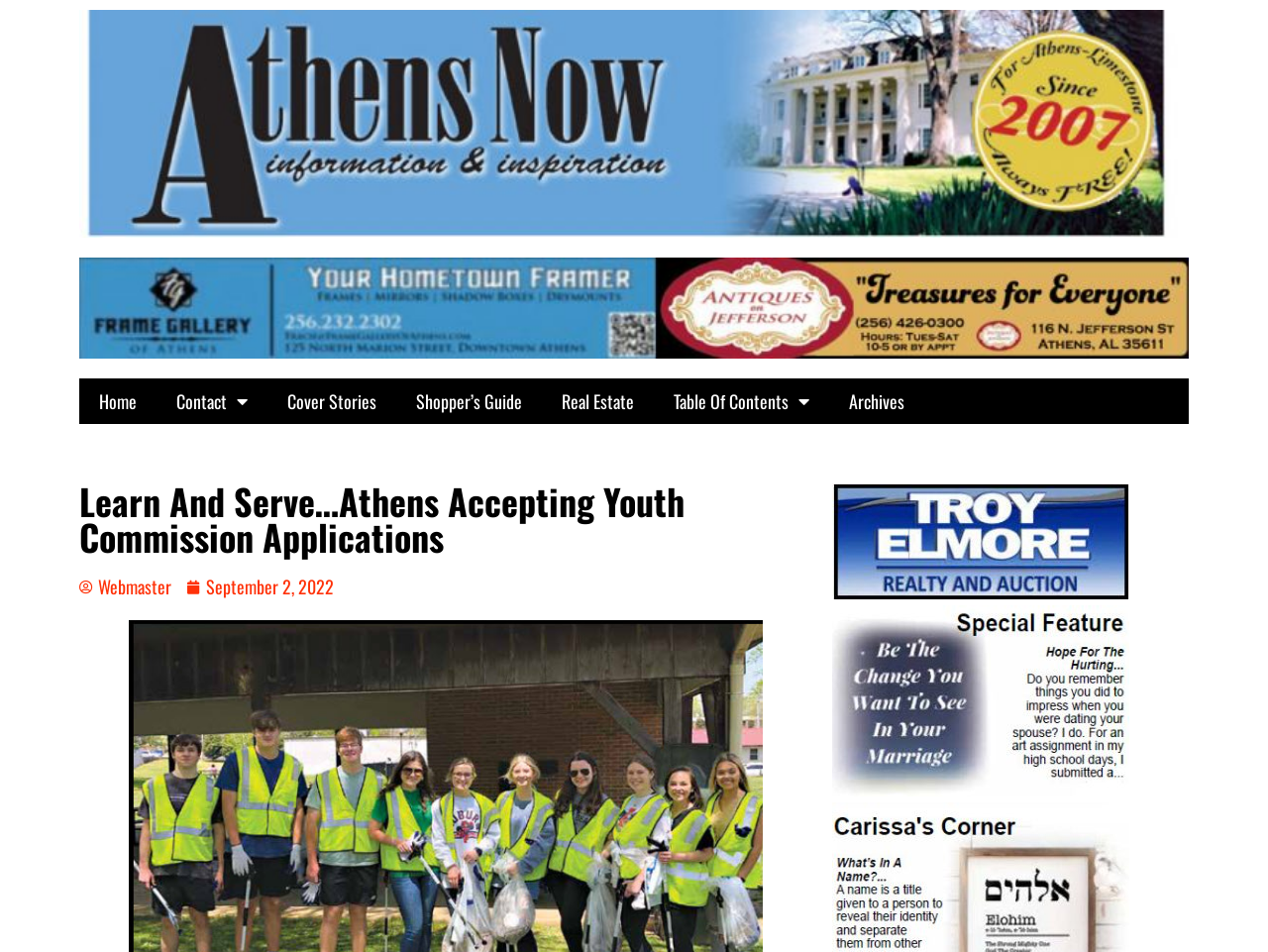Find the bounding box coordinates for the element that must be clicked to complete the instruction: "view cover stories". The coordinates should be four float numbers between 0 and 1, indicated as [left, top, right, bottom].

[0.211, 0.398, 0.312, 0.446]